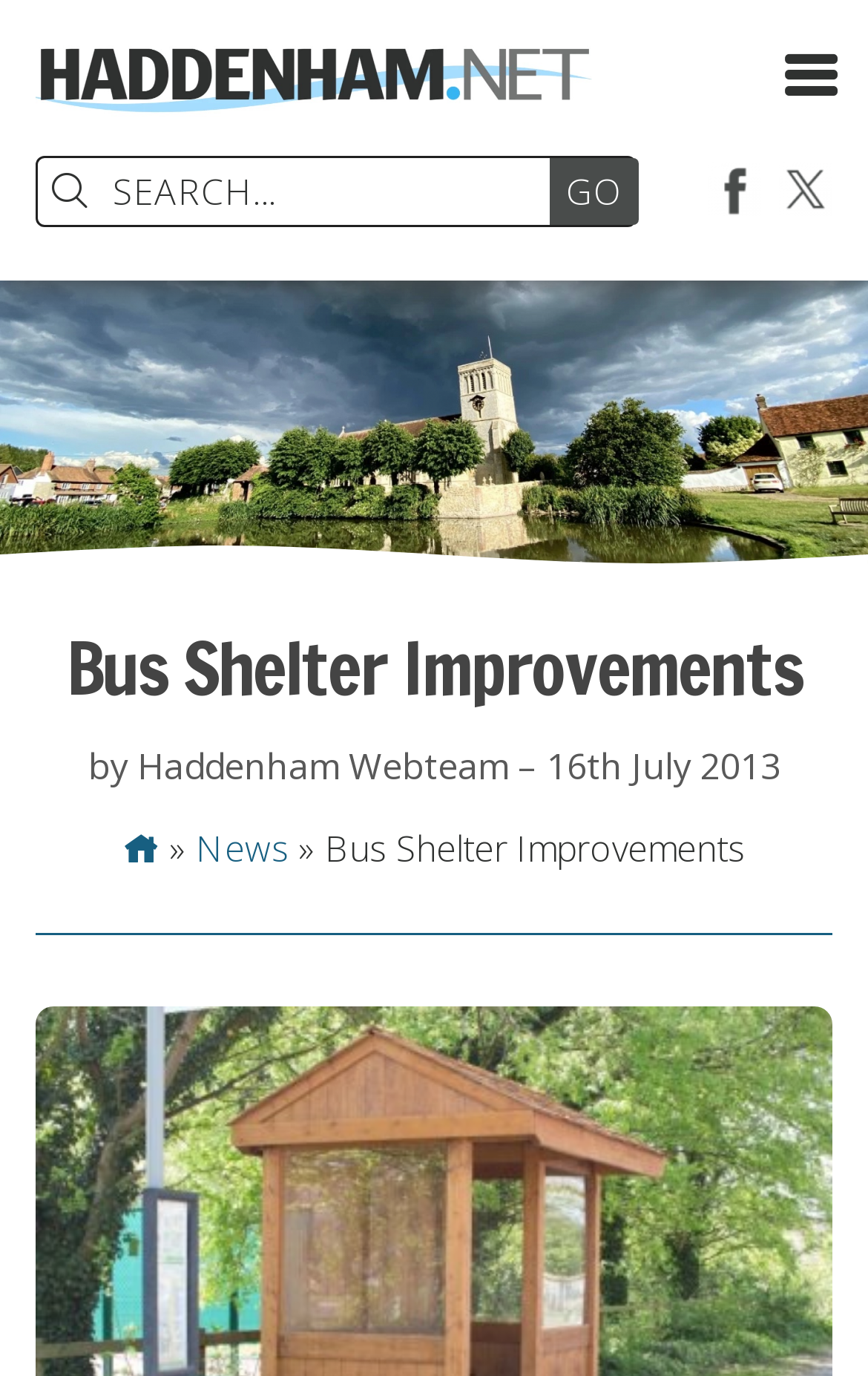What is the date of the news article?
Based on the image, provide your answer in one word or phrase.

16th July 2013